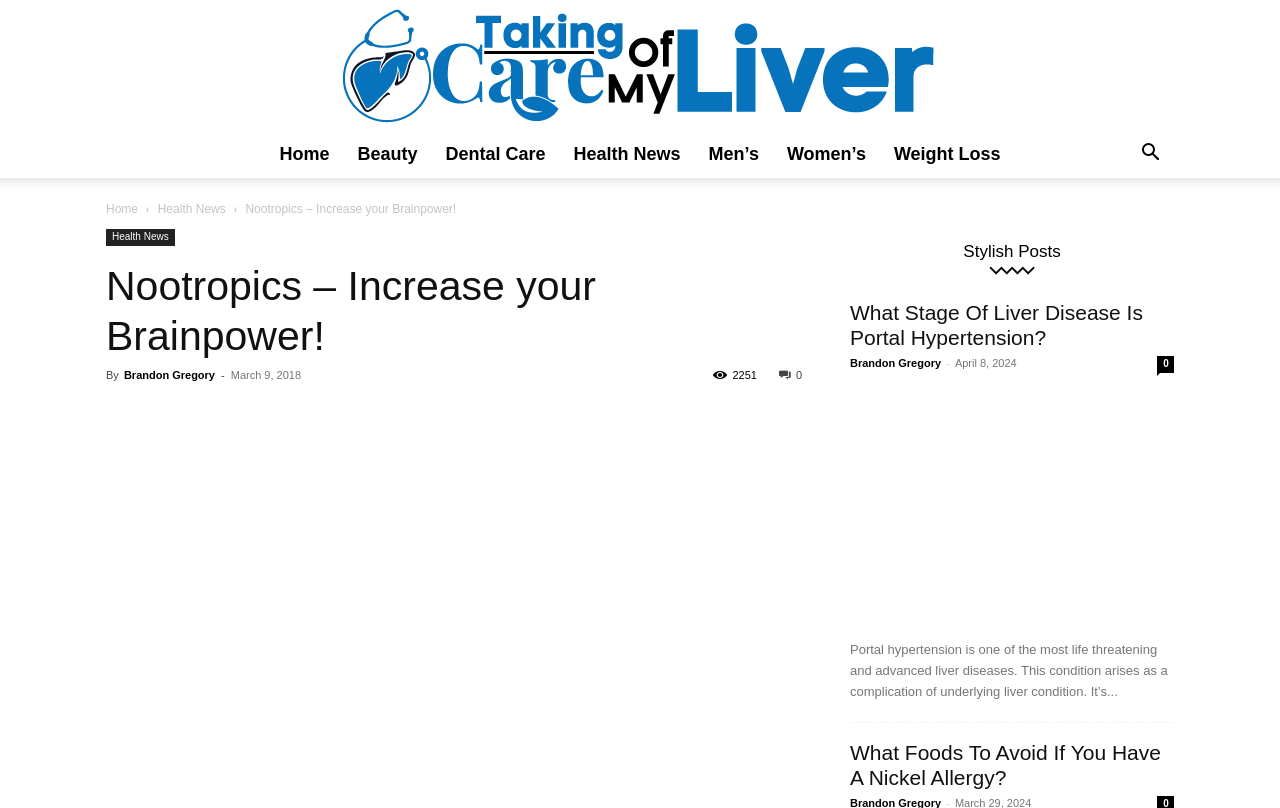Explain in detail what you observe on this webpage.

The webpage appears to be a health news website, with a focus on nootropics and brainpower. At the top, there are three links: "Home", "Health News", and a title "Nootropics – Increase your Brainpower!".

Below the title, there is a header section with the same title, followed by the author's name "Brandon Gregory" and the date "March 9, 2018". There are also three social media links and a comment count "2251".

To the right of the header section, there is a section titled "Stylish Posts". Below this section, there are three articles or news posts. The first post is titled "What Stage Of Liver Disease Is Portal Hypertension?" and has a link to the full article. The post is written by "Brandon Gregory" and dated "April 8, 2024". There is also a link to the category "Liver Disease" with an accompanying image.

The second post is titled "What Foods To Avoid If You Have A Nickel Allergy?" and has a link to the full article. The post is written by "Brandon Gregory" and dated "March 29, 2024".